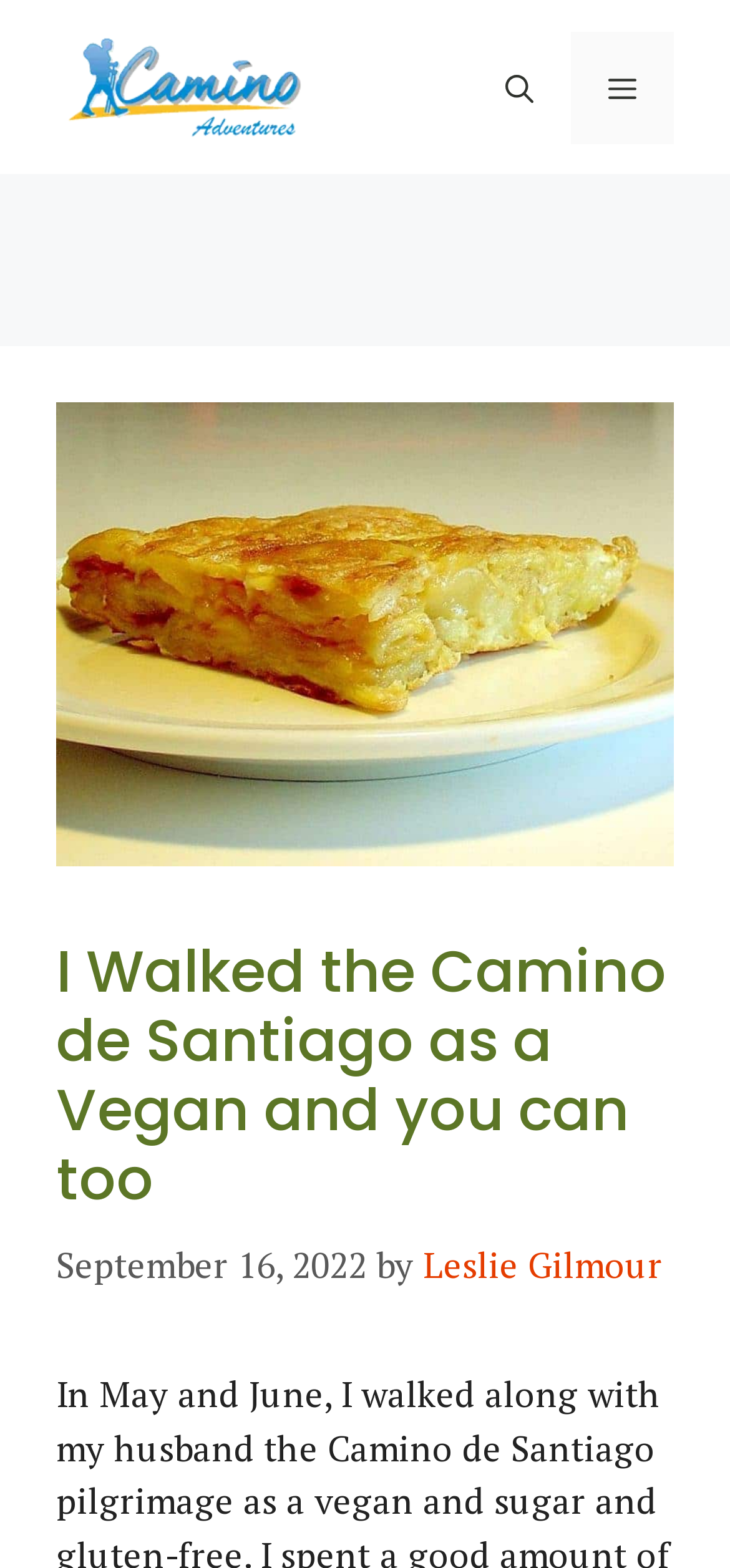Using the elements shown in the image, answer the question comprehensively: What is the date of the article?

I found the answer by looking at the time element, which contains a static text element with the date 'September 16, 2022'.